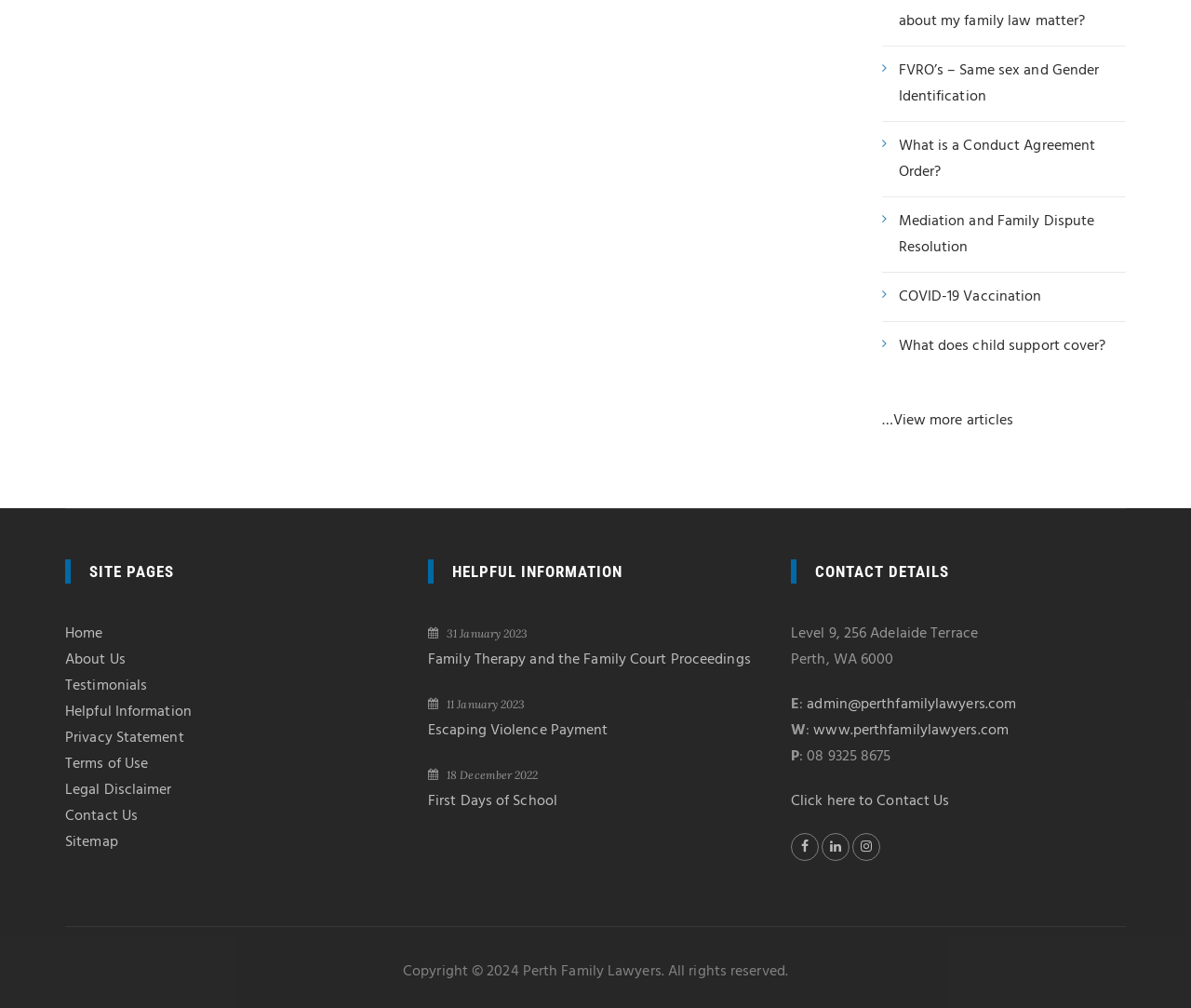What is the purpose of the 'Click here to Contact Us' link?
Can you give a detailed and elaborate answer to the question?

I inferred the purpose of the 'Click here to Contact Us' link by its location in the contact details section and its label, which suggests that it is a way to get in touch with the law firm.